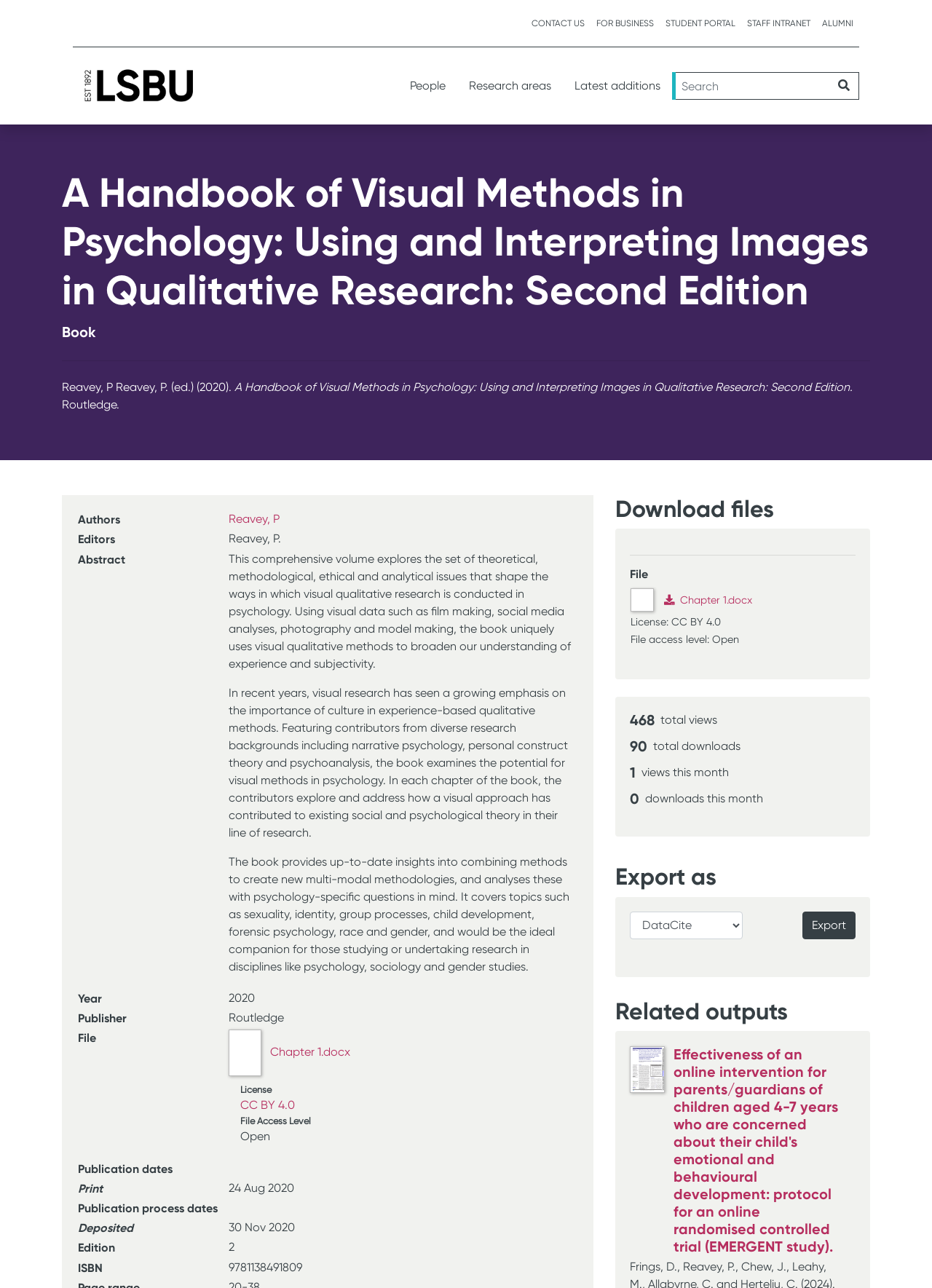Extract the bounding box coordinates of the UI element described by: "Alumni". The coordinates should include four float numbers ranging from 0 to 1, e.g., [left, top, right, bottom].

[0.876, 0.008, 0.922, 0.028]